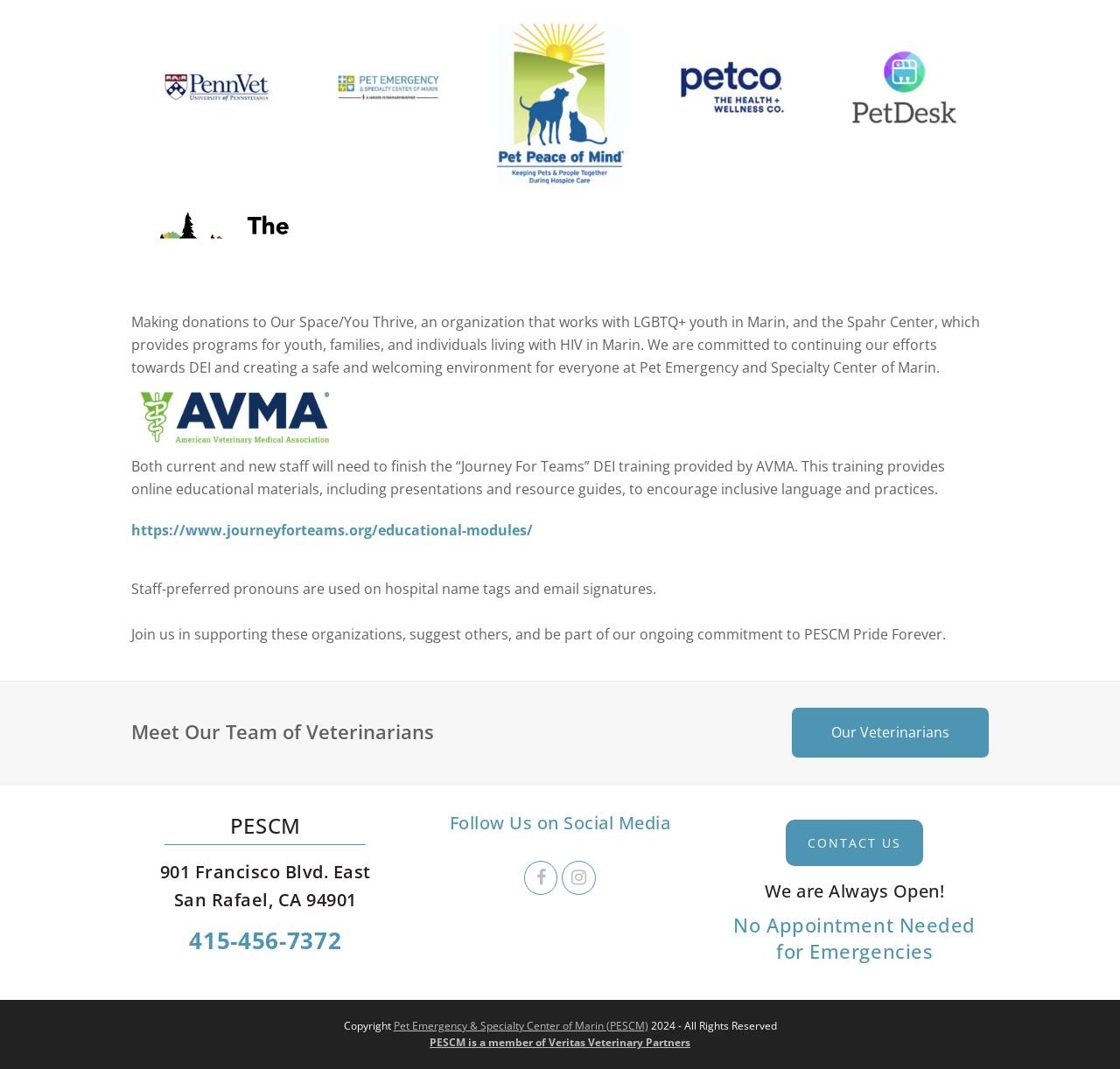Based on the element description: "aria-label="Whatsapp" title="Whatsapp"", identify the UI element and provide its bounding box coordinates. Use four float numbers between 0 and 1, [left, top, right, bottom].

None